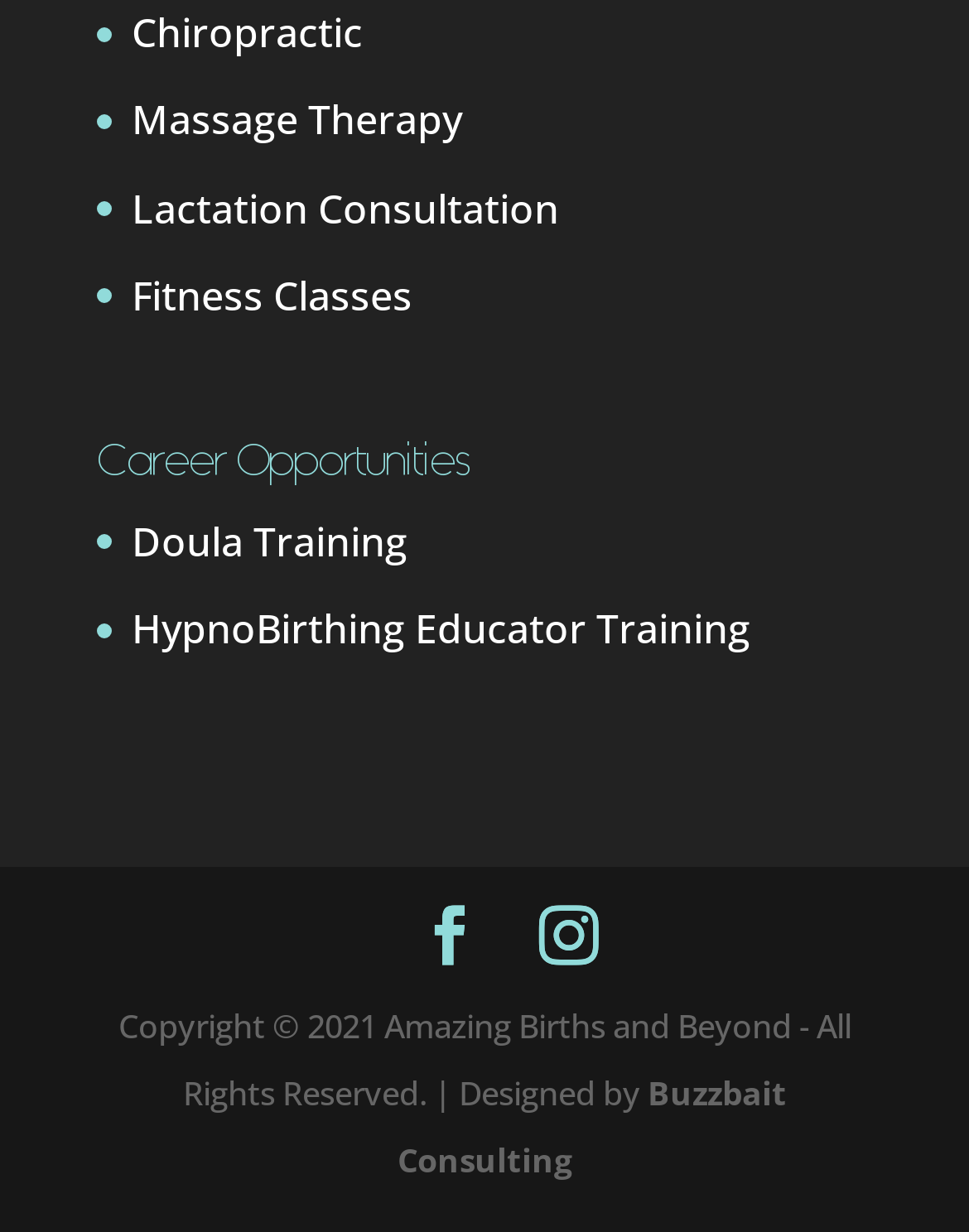Using the format (top-left x, top-left y, bottom-right x, bottom-right y), provide the bounding box coordinates for the described UI element. All values should be floating point numbers between 0 and 1: aria-label="Instagram"

None